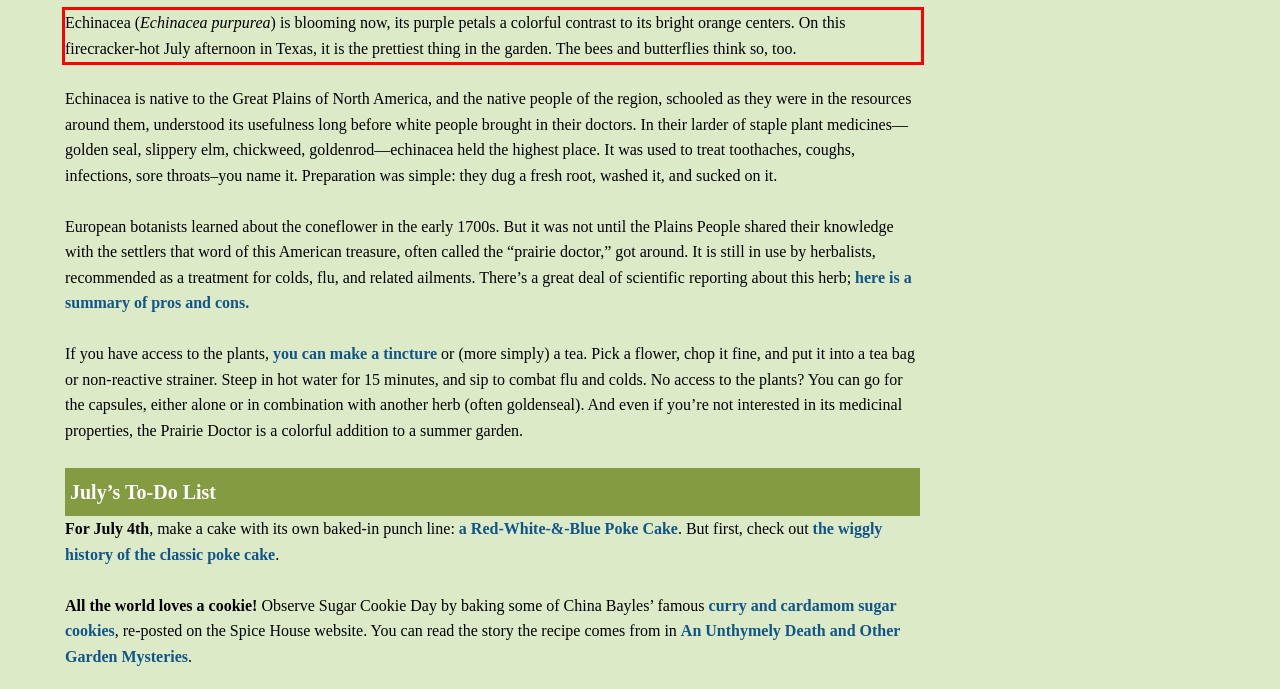Analyze the webpage screenshot and use OCR to recognize the text content in the red bounding box.

Echinacea (Echinacea purpurea) is blooming now, its purple petals a colorful contrast to its bright orange centers. On this firecracker-hot July afternoon in Texas, it is the prettiest thing in the garden. The bees and butterflies think so, too.